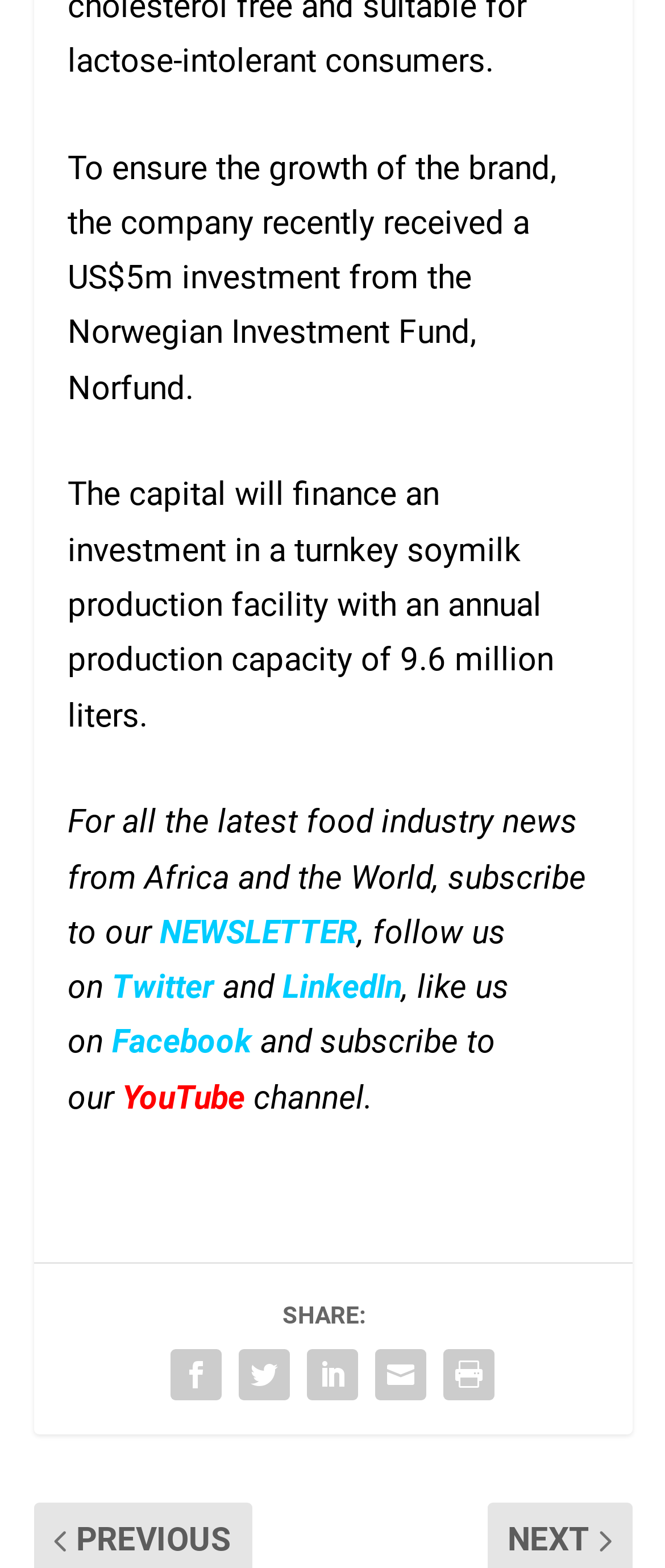Refer to the screenshot and give an in-depth answer to this question: What is the investment amount received by the company?

The answer can be found in the first StaticText element, which states 'To ensure the growth of the brand, the company recently received a US$5m investment from the Norwegian Investment Fund, Norfund.'